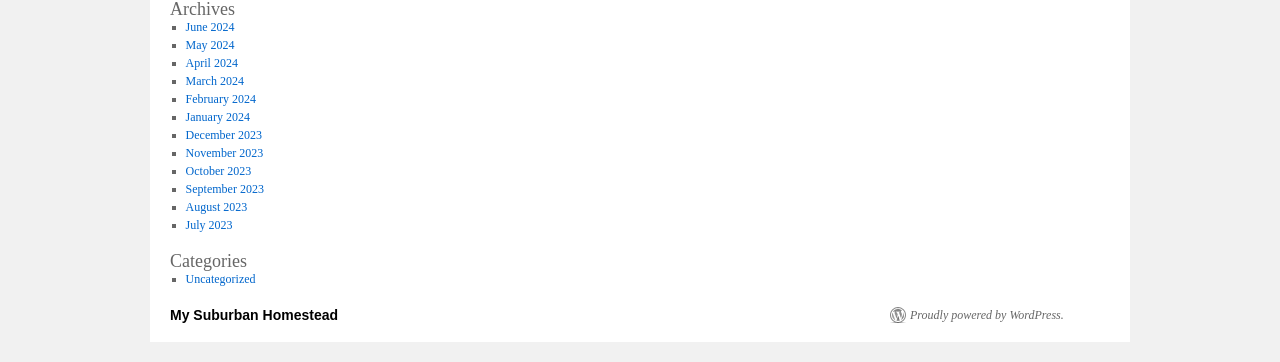Utilize the information from the image to answer the question in detail:
What platform is the website built on?

The webpage has a link at the bottom 'Proudly powered by WordPress.', which indicates that the website is built on the WordPress platform.